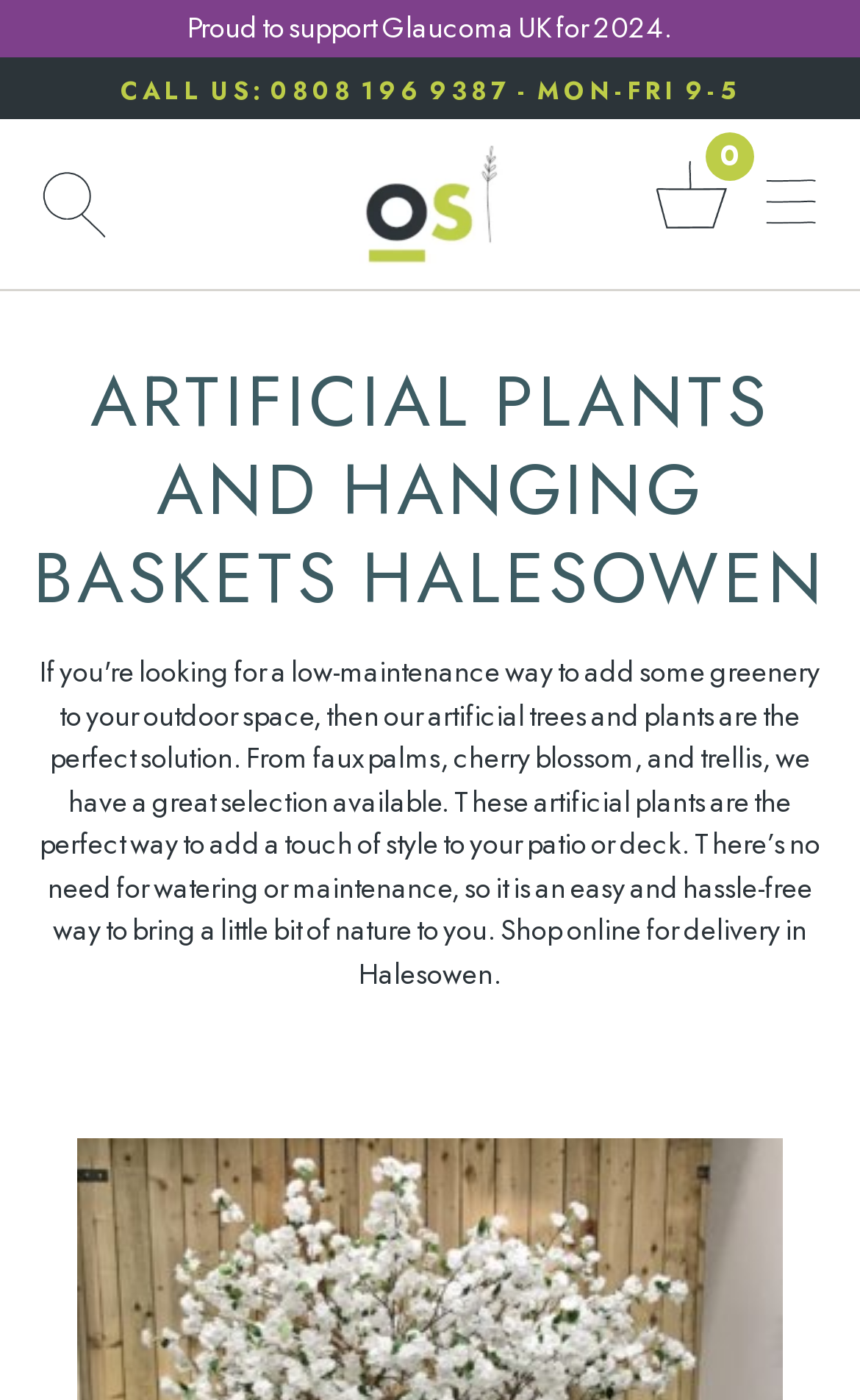Identify the webpage's primary heading and generate its text.

ARTIFICIAL PLANTS AND HANGING BASKETS HALESOWEN